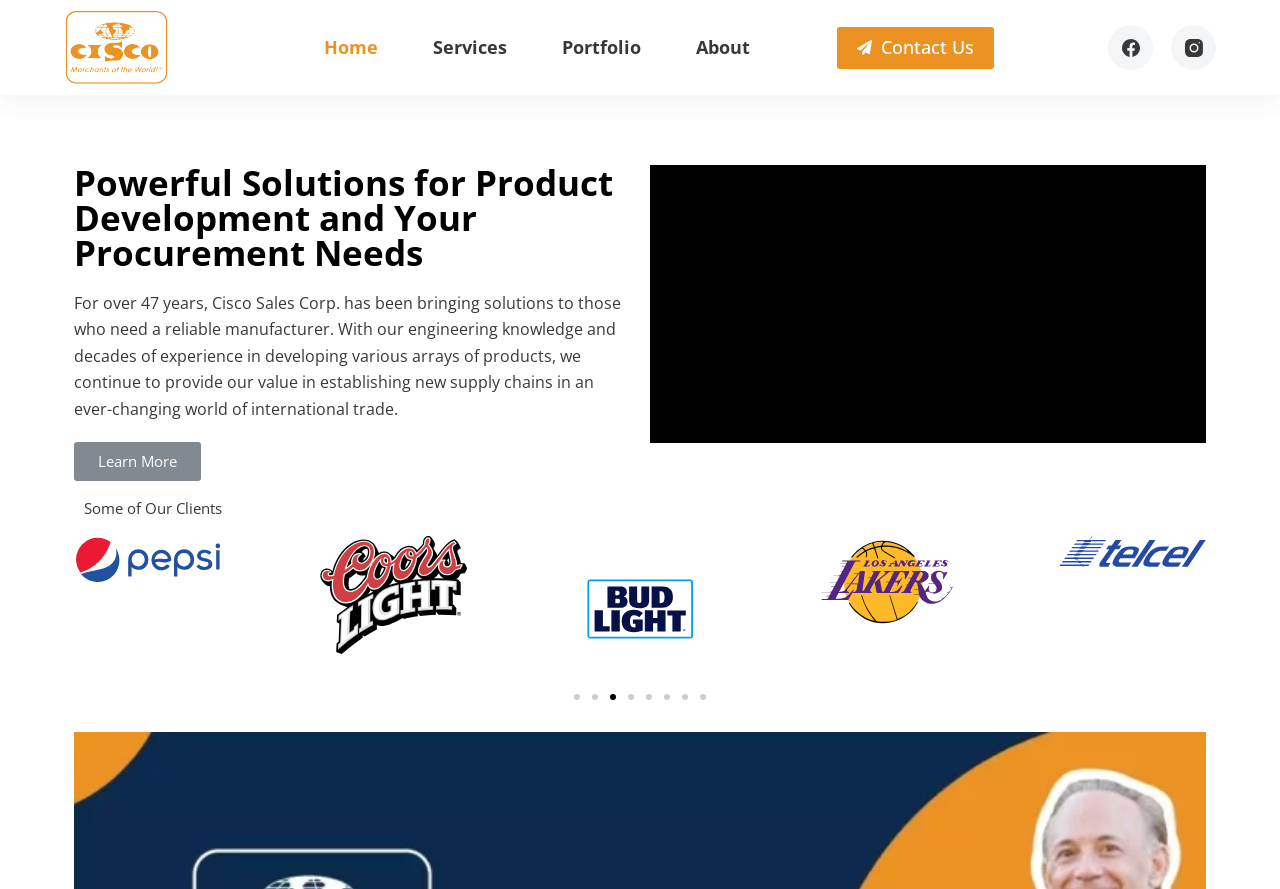Give a one-word or one-phrase response to the question: 
What is the company name?

Ciscousa